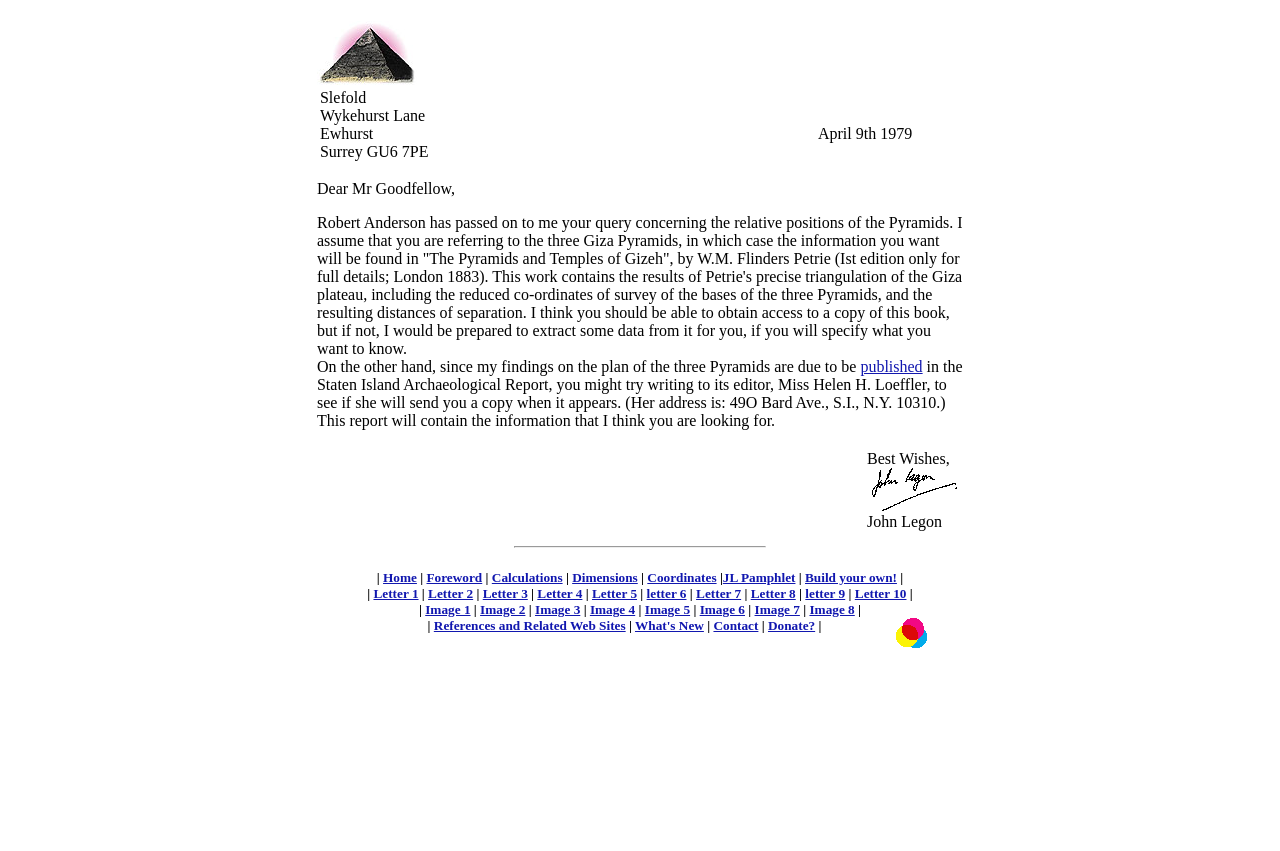Explain the contents of the webpage comprehensively.

This webpage appears to be a personal letter from John Legon to Mr. Goodfellow, dated April 9th, 1979. The letter is divided into several sections, with the main content occupying the top-left portion of the page. 

At the top, there is a table with three cells, containing the sender's address, a blank cell, and the date. Below this, there is a paragraph of text that serves as the introduction to the letter. 

The main body of the letter is a lengthy paragraph that discusses the relative positions of the Pyramids of Giza and provides information on how to access a book that contains the necessary details. The text is divided into several sections, with some sentences separated by line breaks. 

There are two images on the page, one located at the top-right corner and another at the bottom-right corner. The top-right image is a small icon, while the bottom-right image appears to be a logo or a graphic related to the website.

At the bottom of the page, there is a long table with multiple cells, containing a list of links to various pages, including "Home", "Foreword", "Calculations", and others. These links are separated by vertical bars and are organized into several sections. There are also some images and separators within this table.